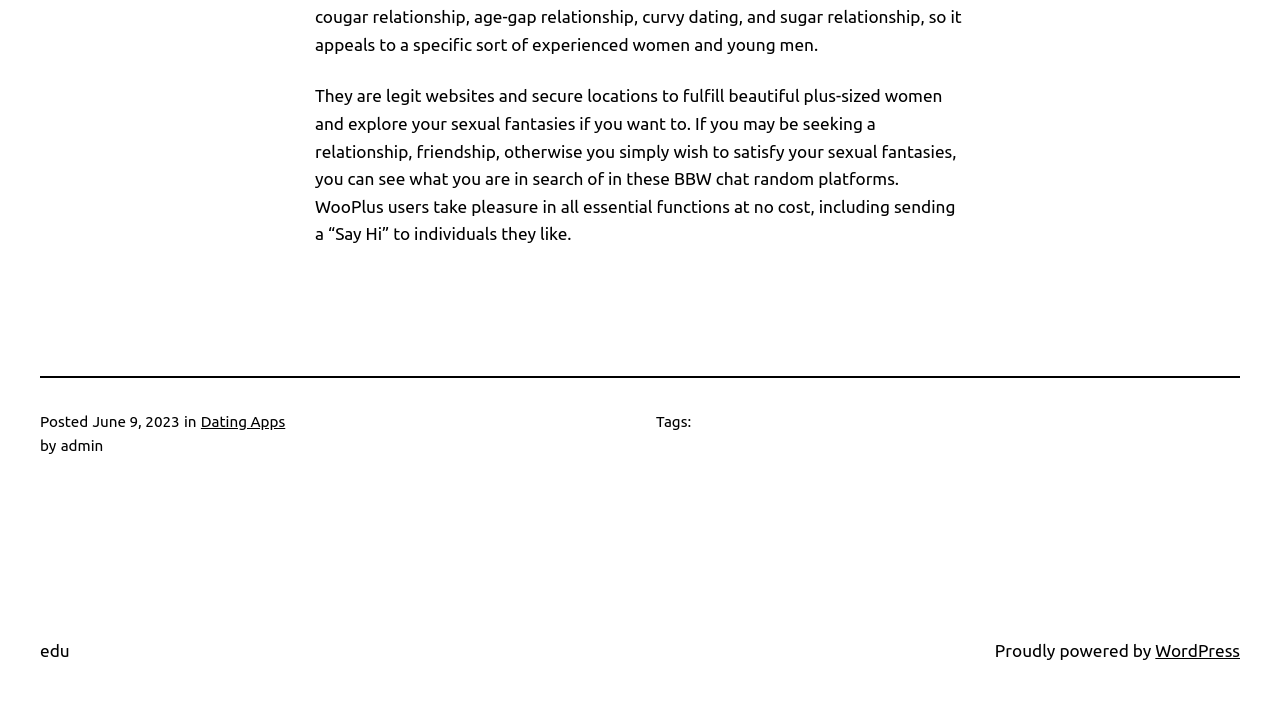Find the bounding box of the web element that fits this description: "Dating Apps".

[0.157, 0.583, 0.223, 0.607]